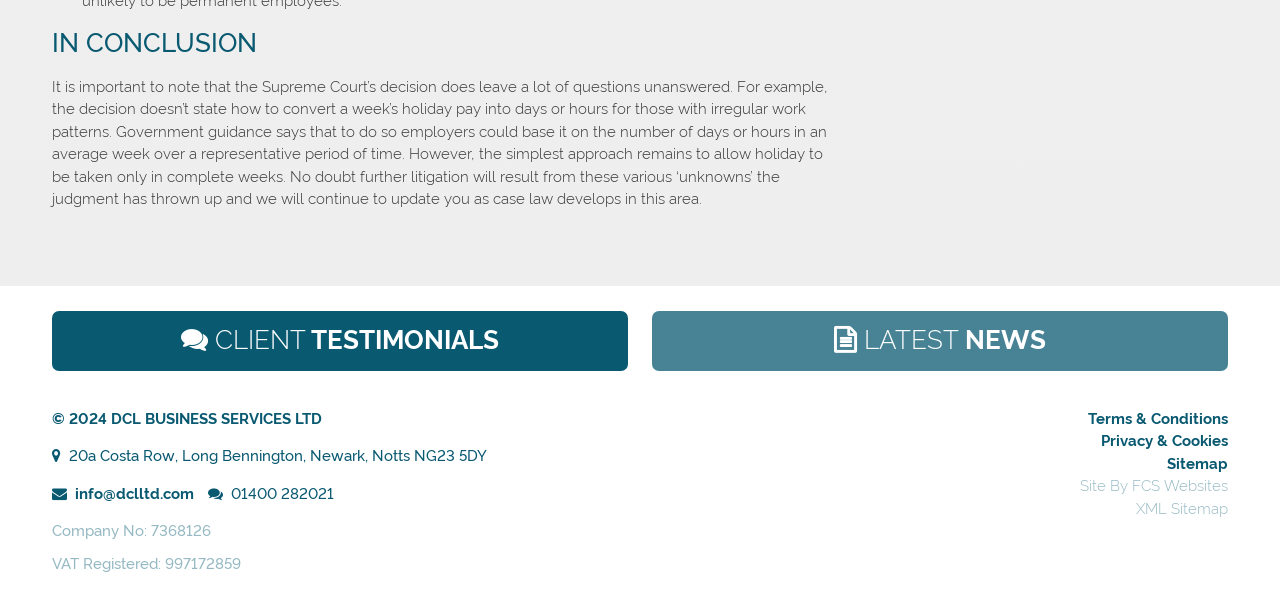Determine the bounding box coordinates for the HTML element described here: "Corporate Gifting".

None